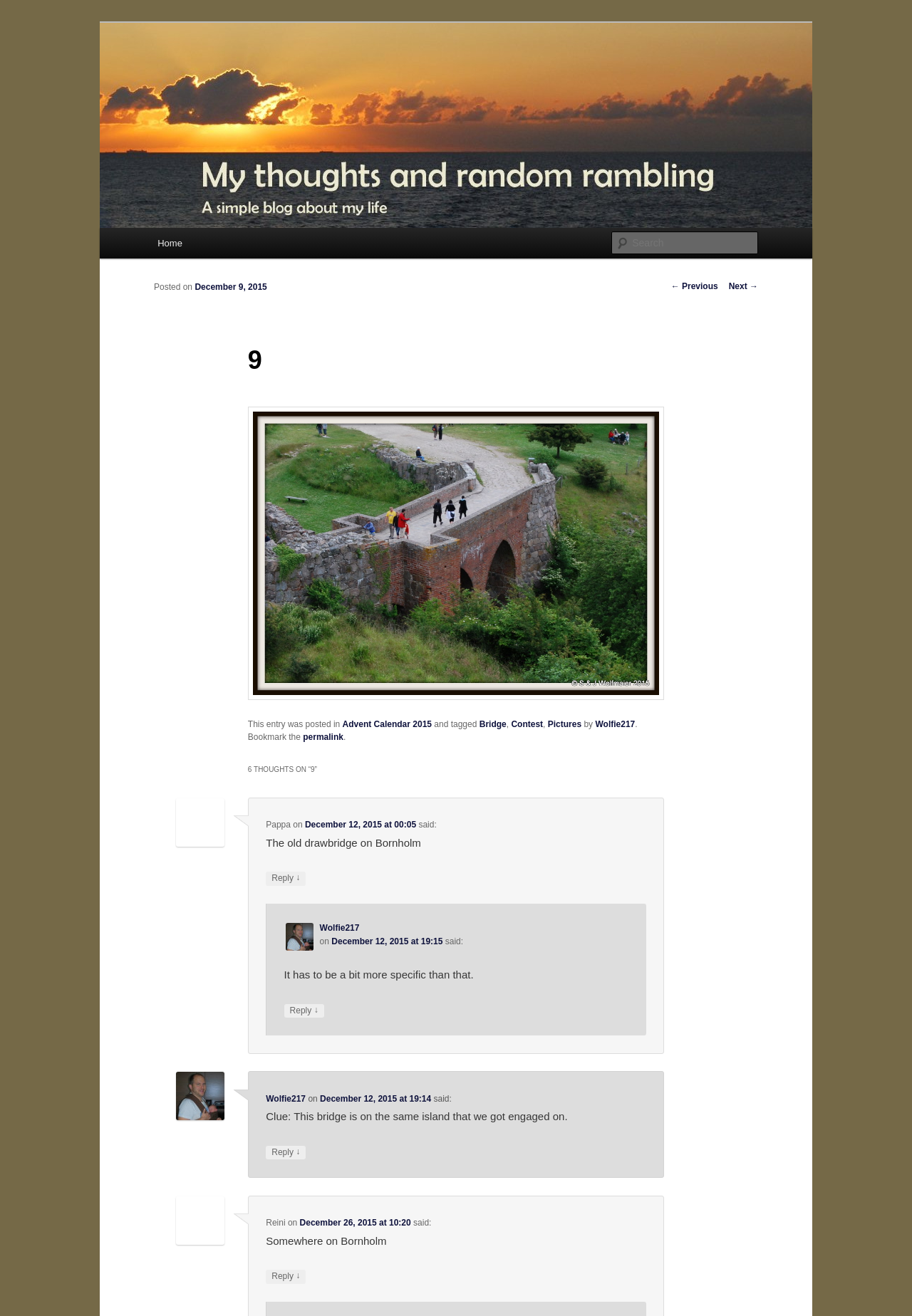Determine the bounding box coordinates for the HTML element described here: "use of cookies.".

None